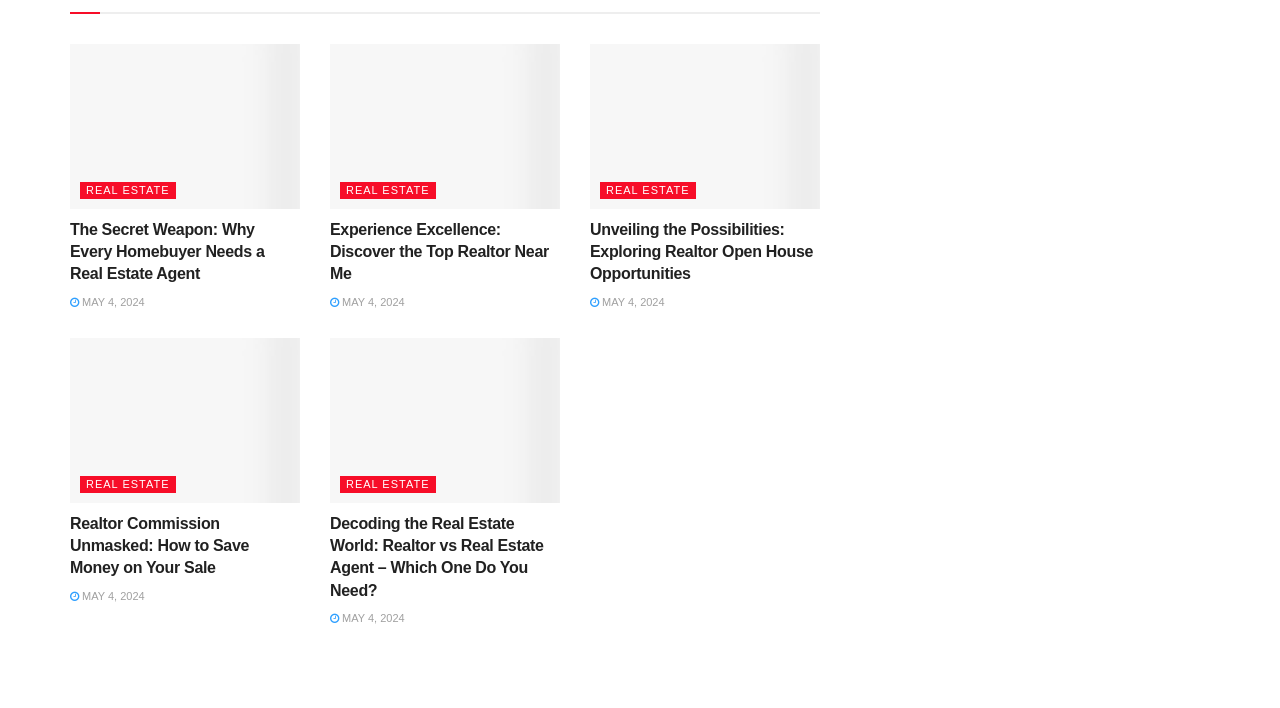What is the topic of the third article?
Based on the screenshot, provide your answer in one word or phrase.

Realtor Open House